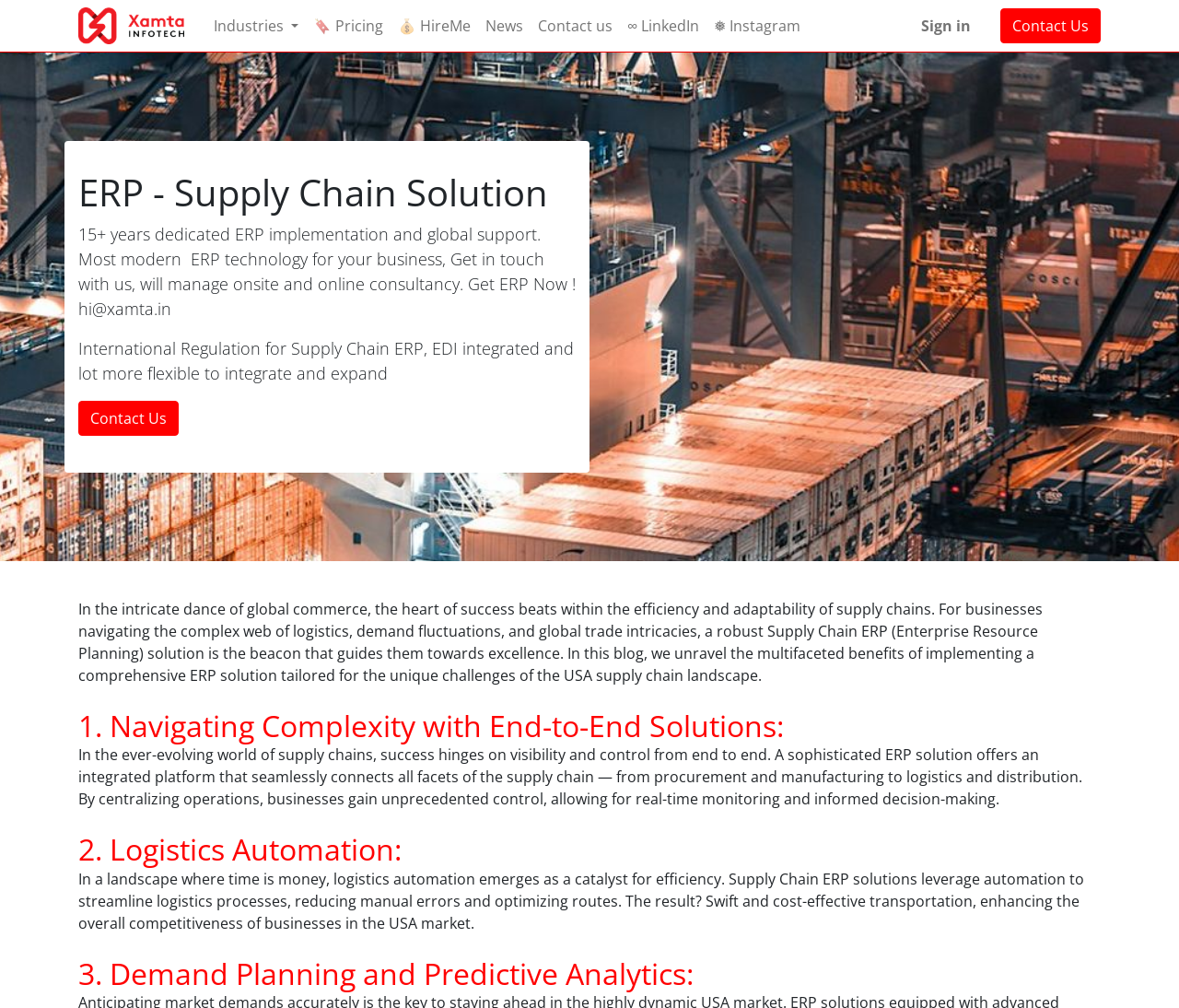Use a single word or phrase to answer the following:
What is the contact email address?

hi@xamta.in